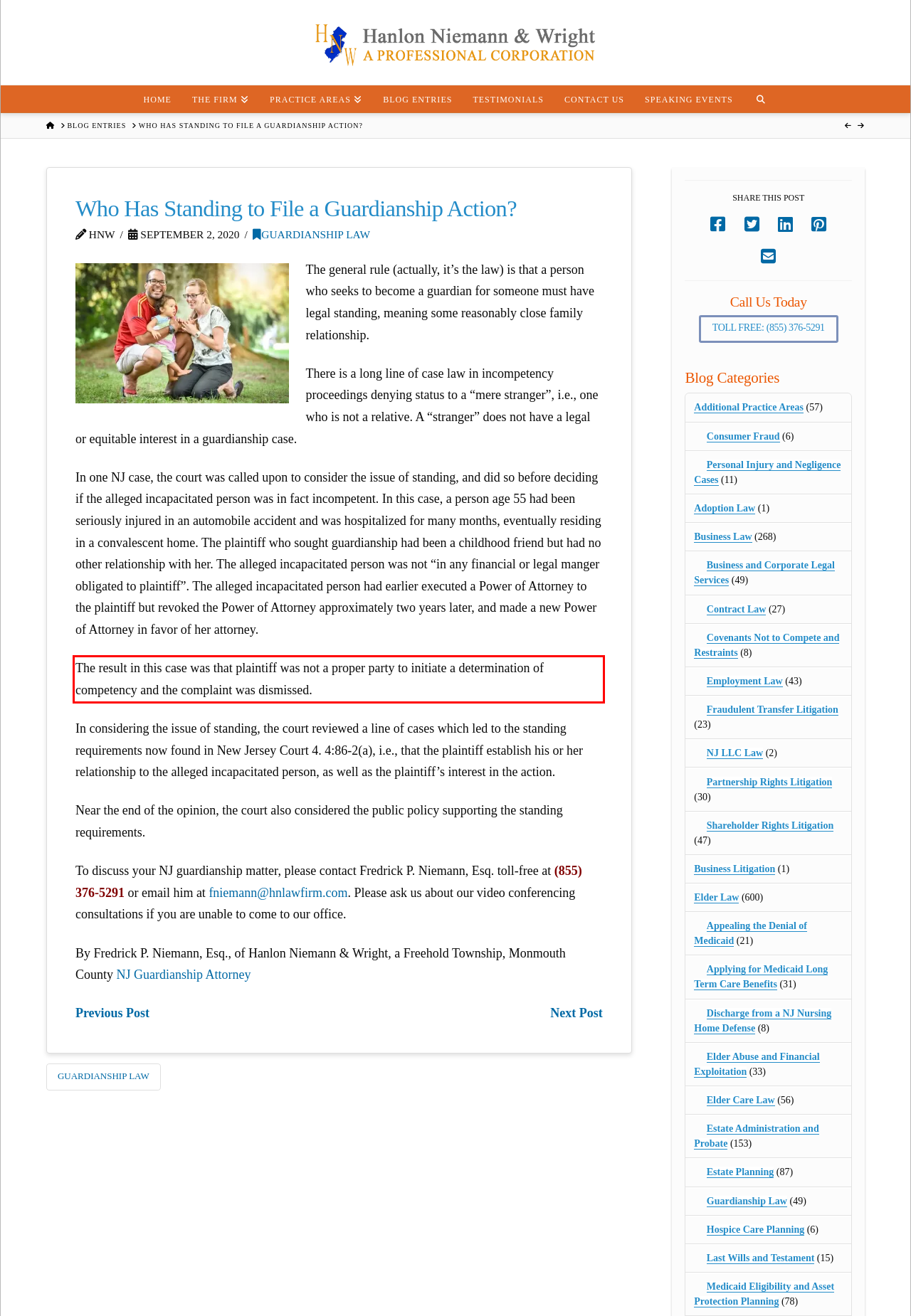Examine the screenshot of the webpage, locate the red bounding box, and generate the text contained within it.

The result in this case was that plaintiff was not a proper party to initiate a determination of competency and the complaint was dismissed.